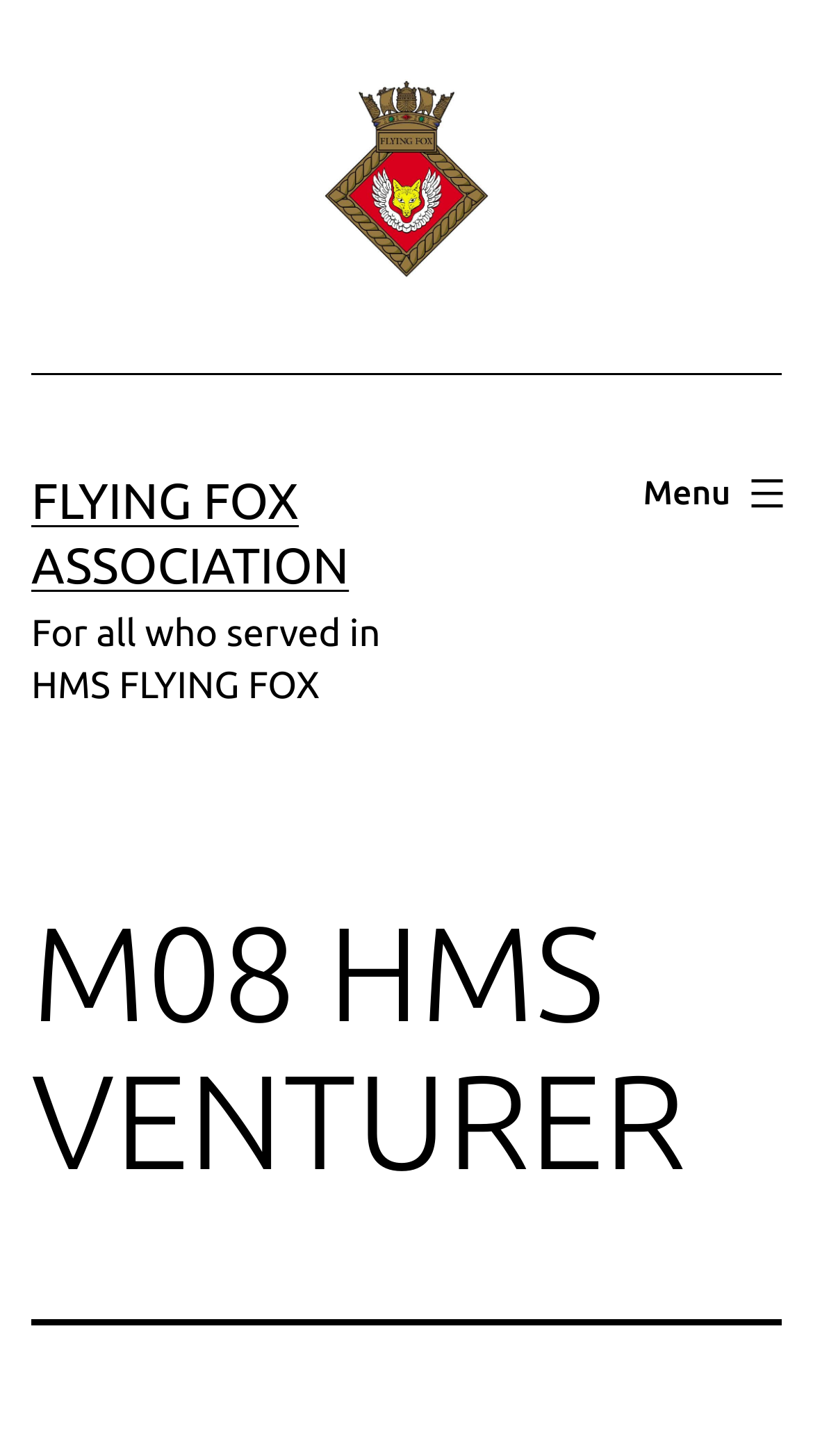Determine the bounding box coordinates (top-left x, top-left y, bottom-right x, bottom-right y) of the UI element described in the following text: Menu Close

[0.764, 0.307, 1.0, 0.37]